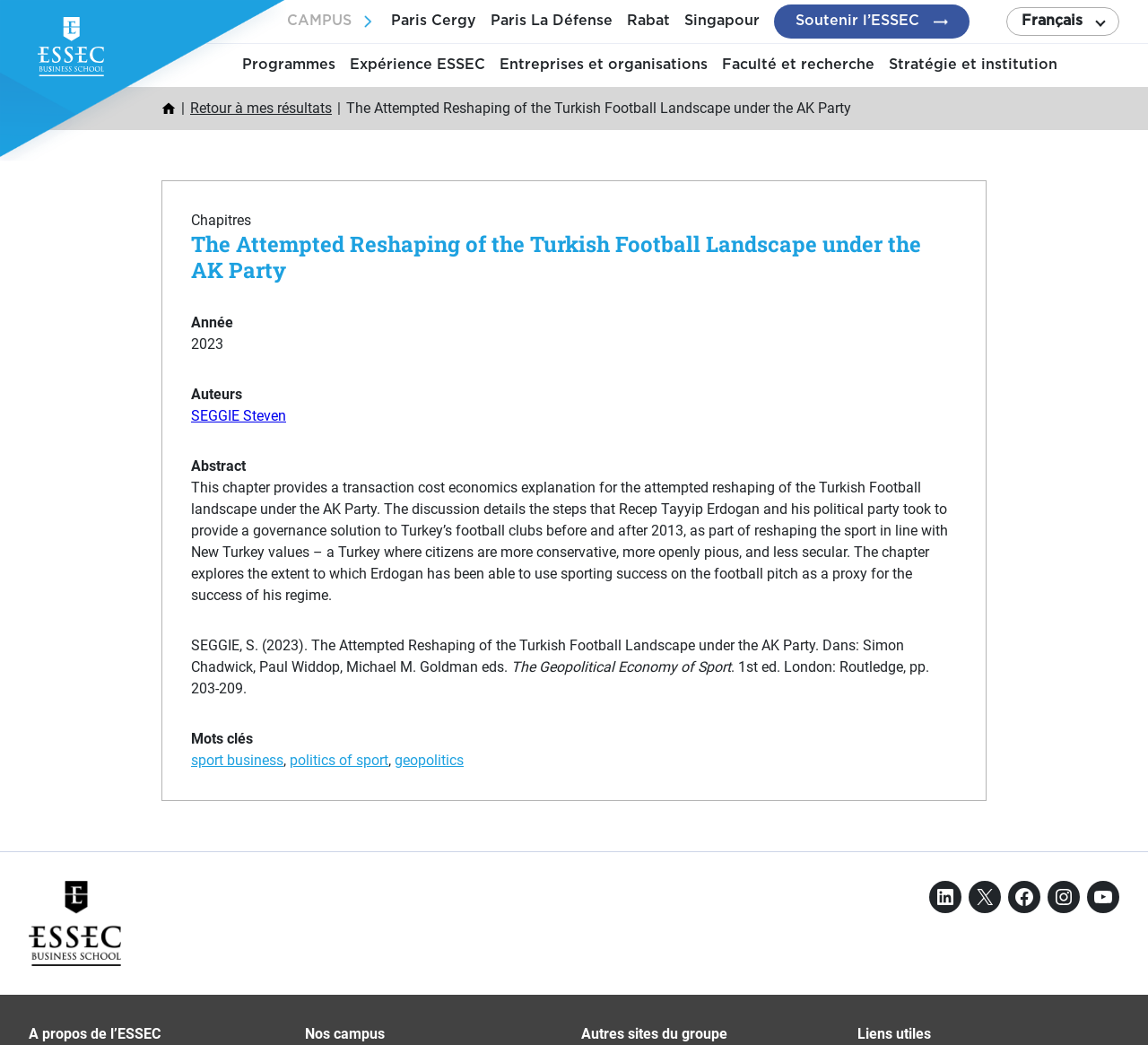Can you specify the bounding box coordinates for the region that should be clicked to fulfill this instruction: "View the 'Programmes' page".

[0.211, 0.053, 0.292, 0.072]